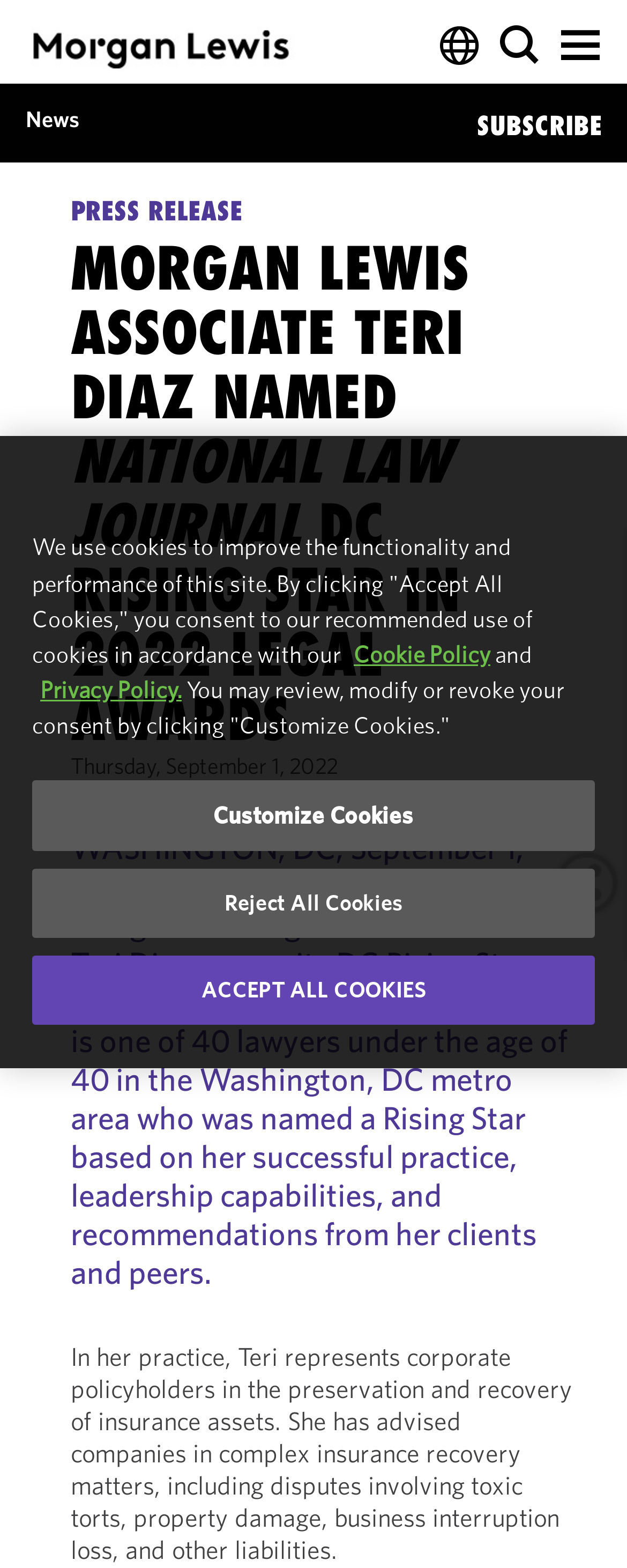Can you find the bounding box coordinates for the element to click on to achieve the instruction: "Subscribe to the newsletter"?

[0.76, 0.07, 0.96, 0.09]